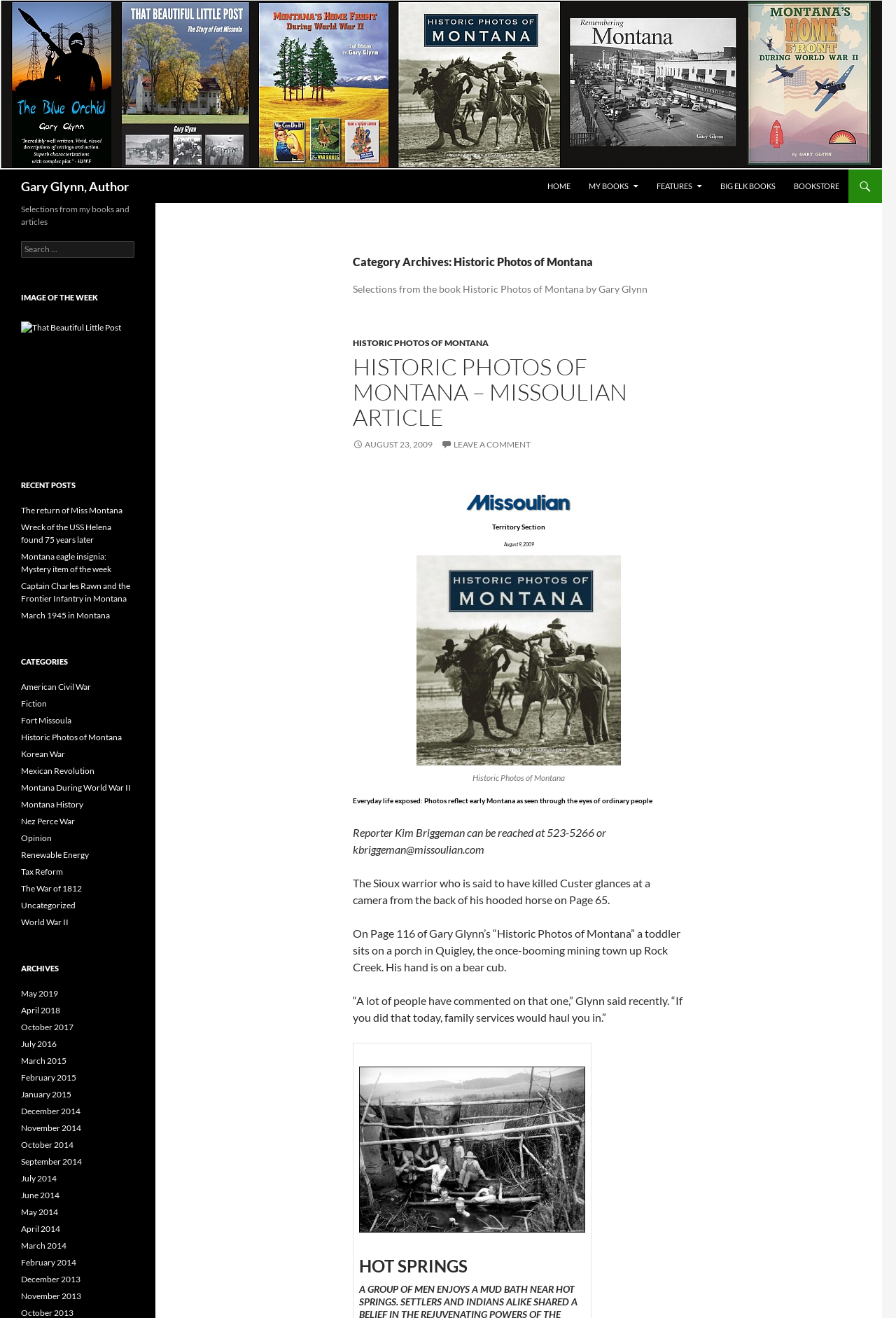Analyze the image and deliver a detailed answer to the question: What is the image below the text 'Territory Section'?

The image below the text 'Territory Section' is a figure, which is described by the figcaption 'Historic Photos of Montana'.